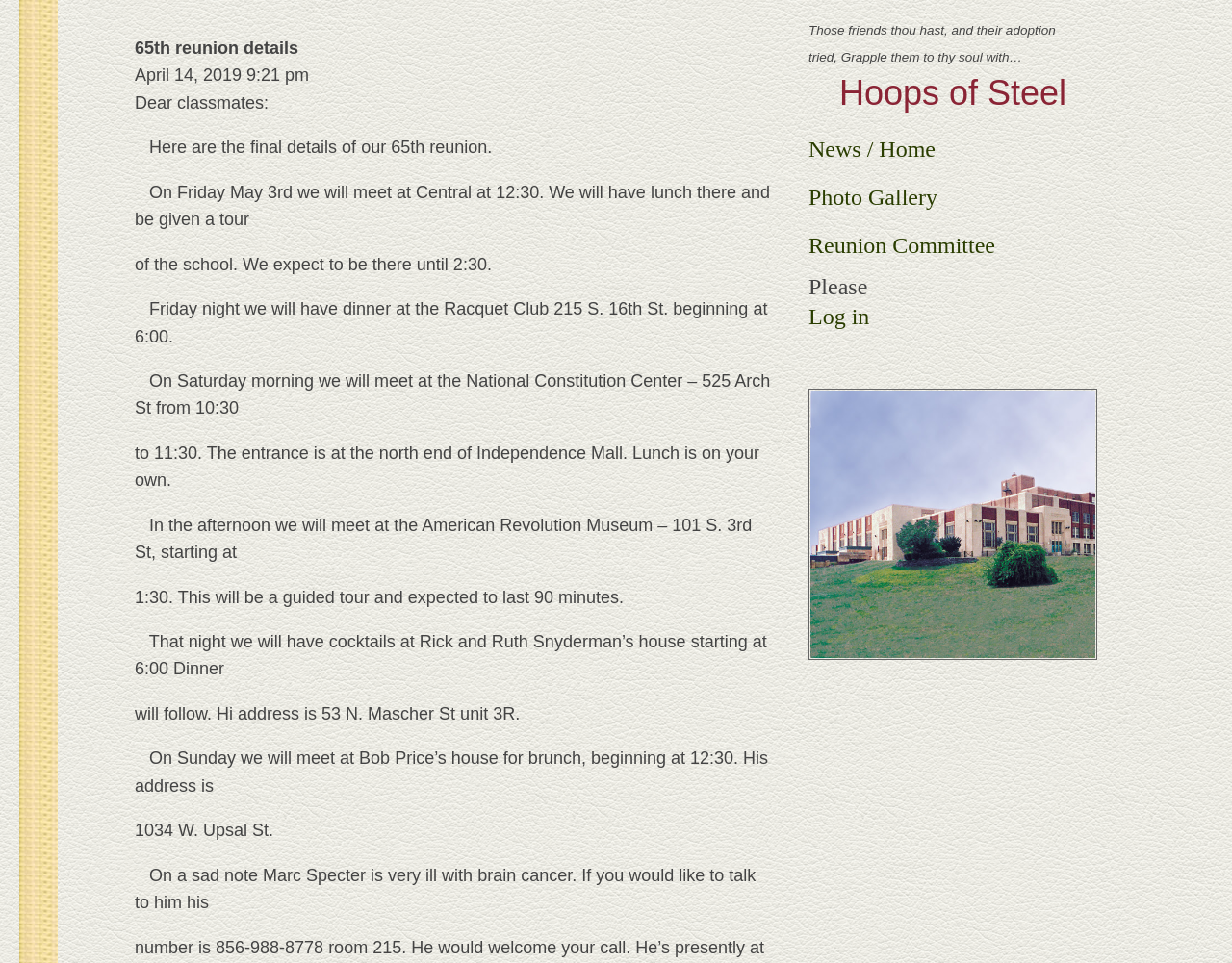What is the name of the museum mentioned on Saturday?
By examining the image, provide a one-word or phrase answer.

American Revolution Museum